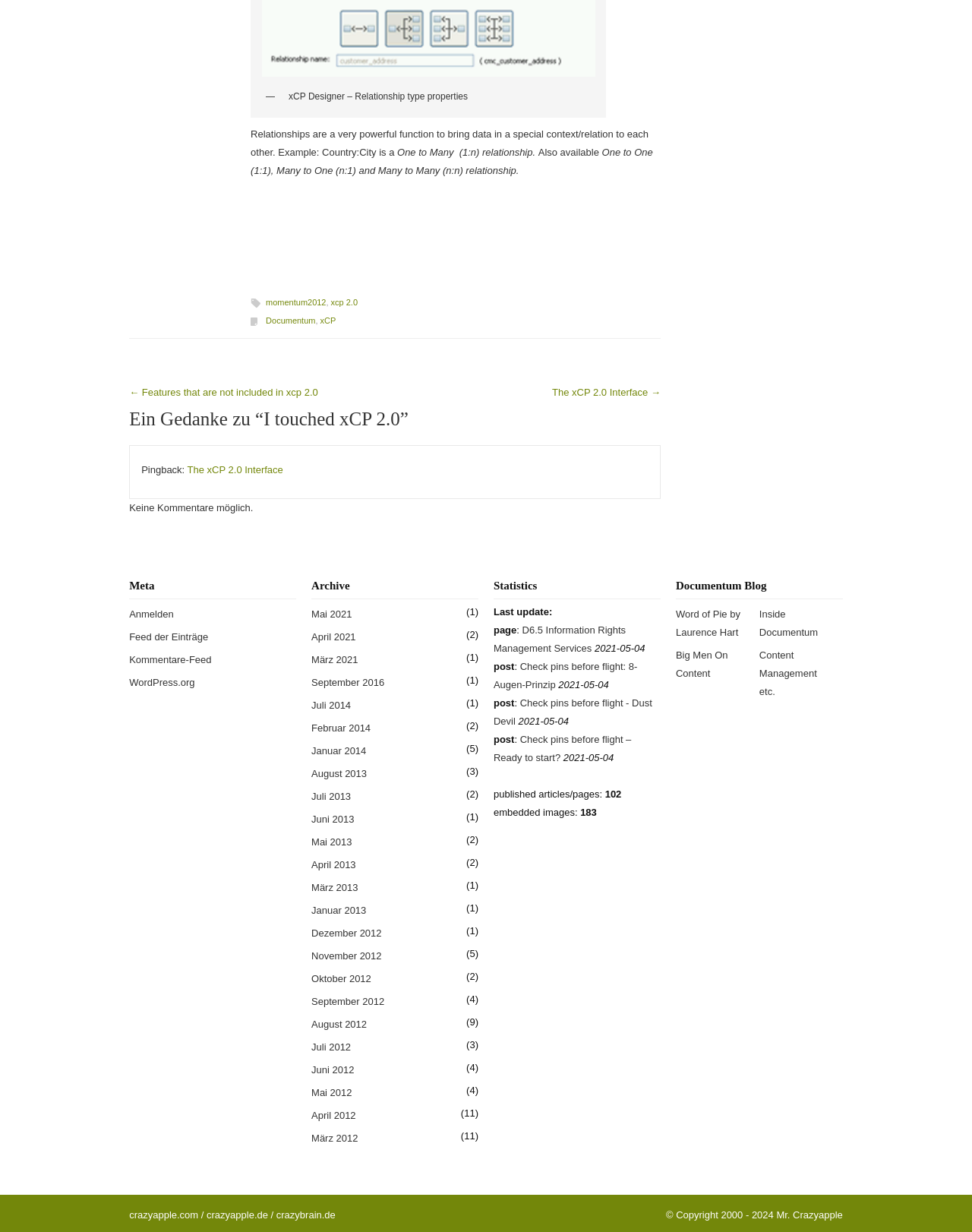Can you find the bounding box coordinates of the area I should click to execute the following instruction: "Check the 'Statistics' section"?

[0.508, 0.468, 0.68, 0.487]